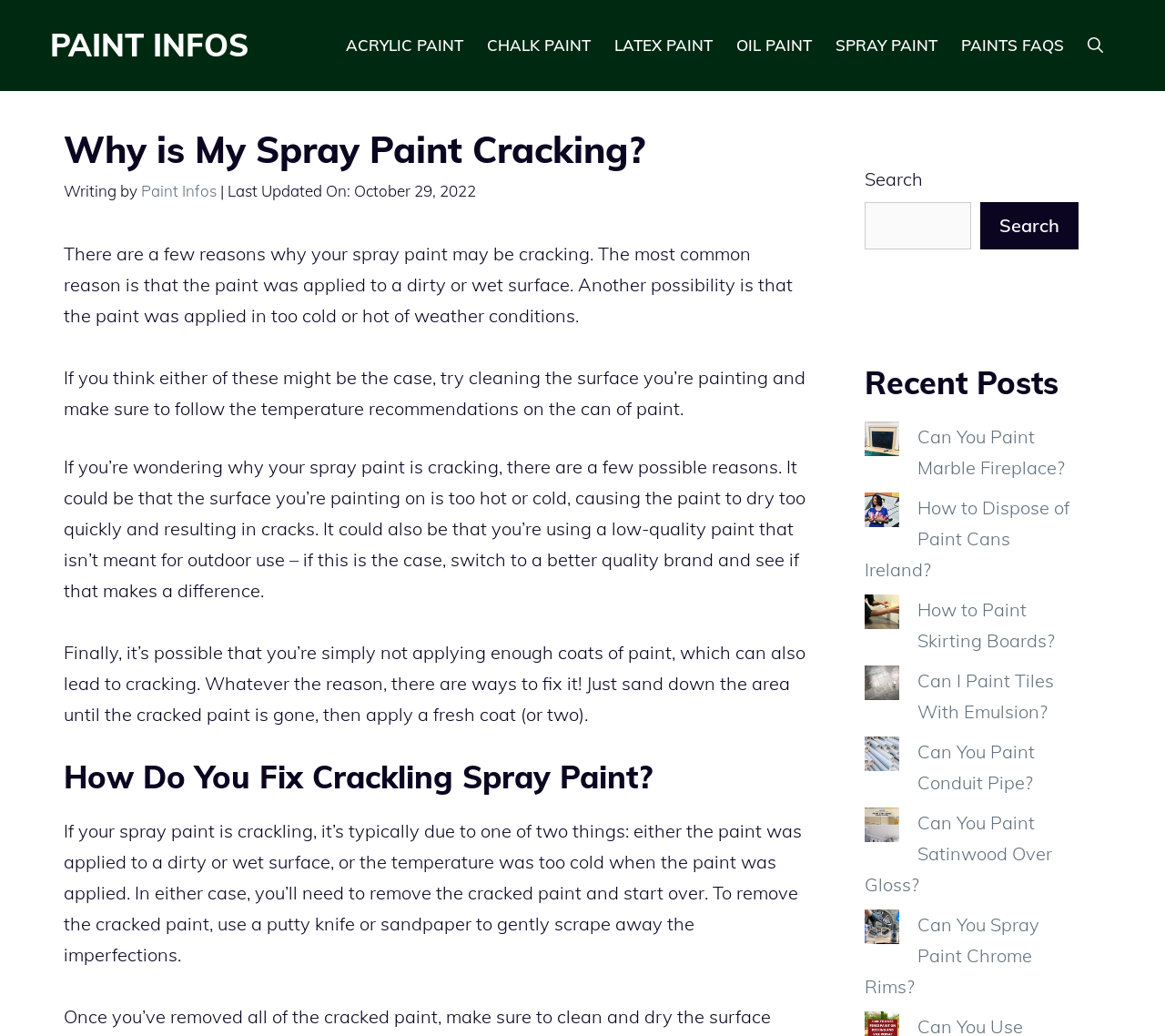What is the purpose of the search bar? Observe the screenshot and provide a one-word or short phrase answer.

To search the website